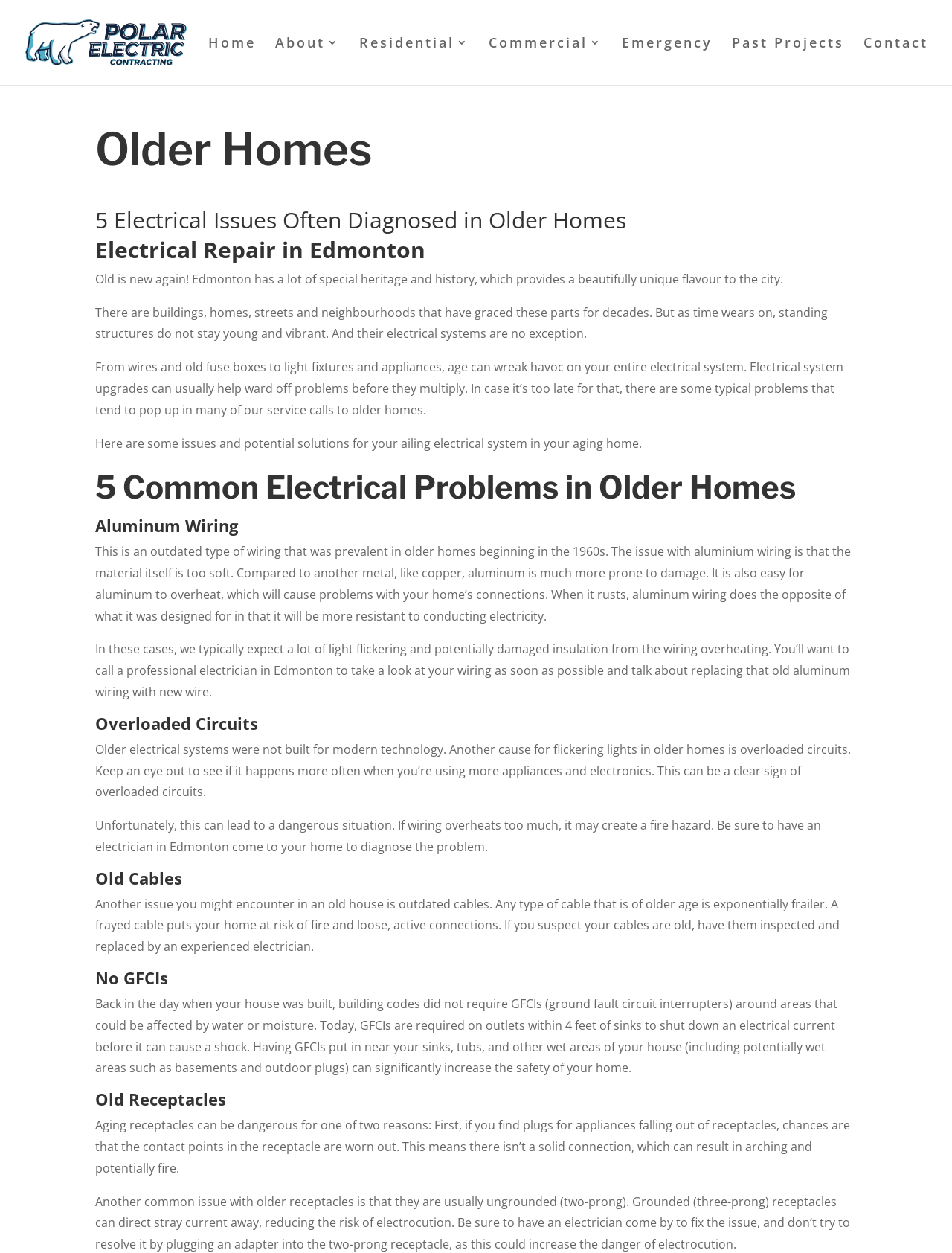Please determine the bounding box coordinates of the element to click on in order to accomplish the following task: "Click the 'Emergency' link". Ensure the coordinates are four float numbers ranging from 0 to 1, i.e., [left, top, right, bottom].

[0.653, 0.03, 0.748, 0.068]